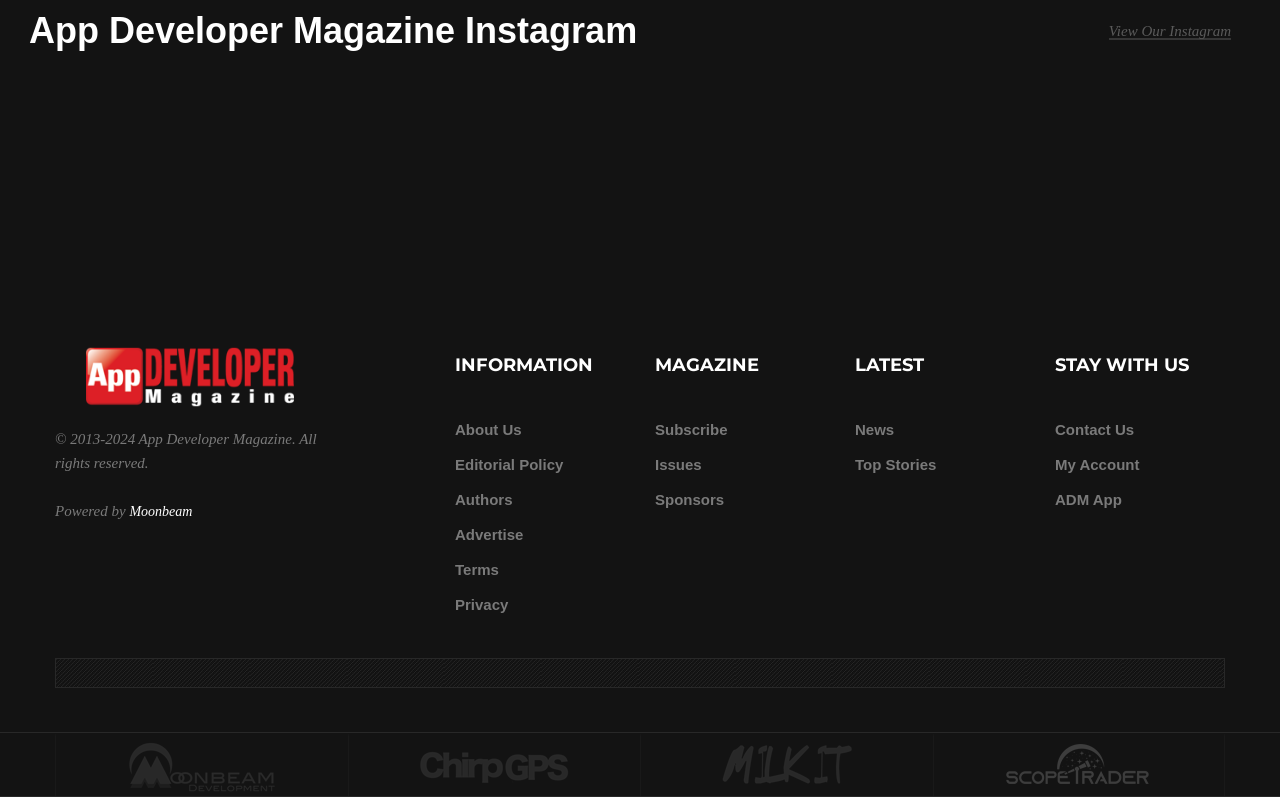Please give the bounding box coordinates of the area that should be clicked to fulfill the following instruction: "Read the article 'How to Safely Transport Your Motorcycle Anywhere'". The coordinates should be in the format of four float numbers from 0 to 1, i.e., [left, top, right, bottom].

None